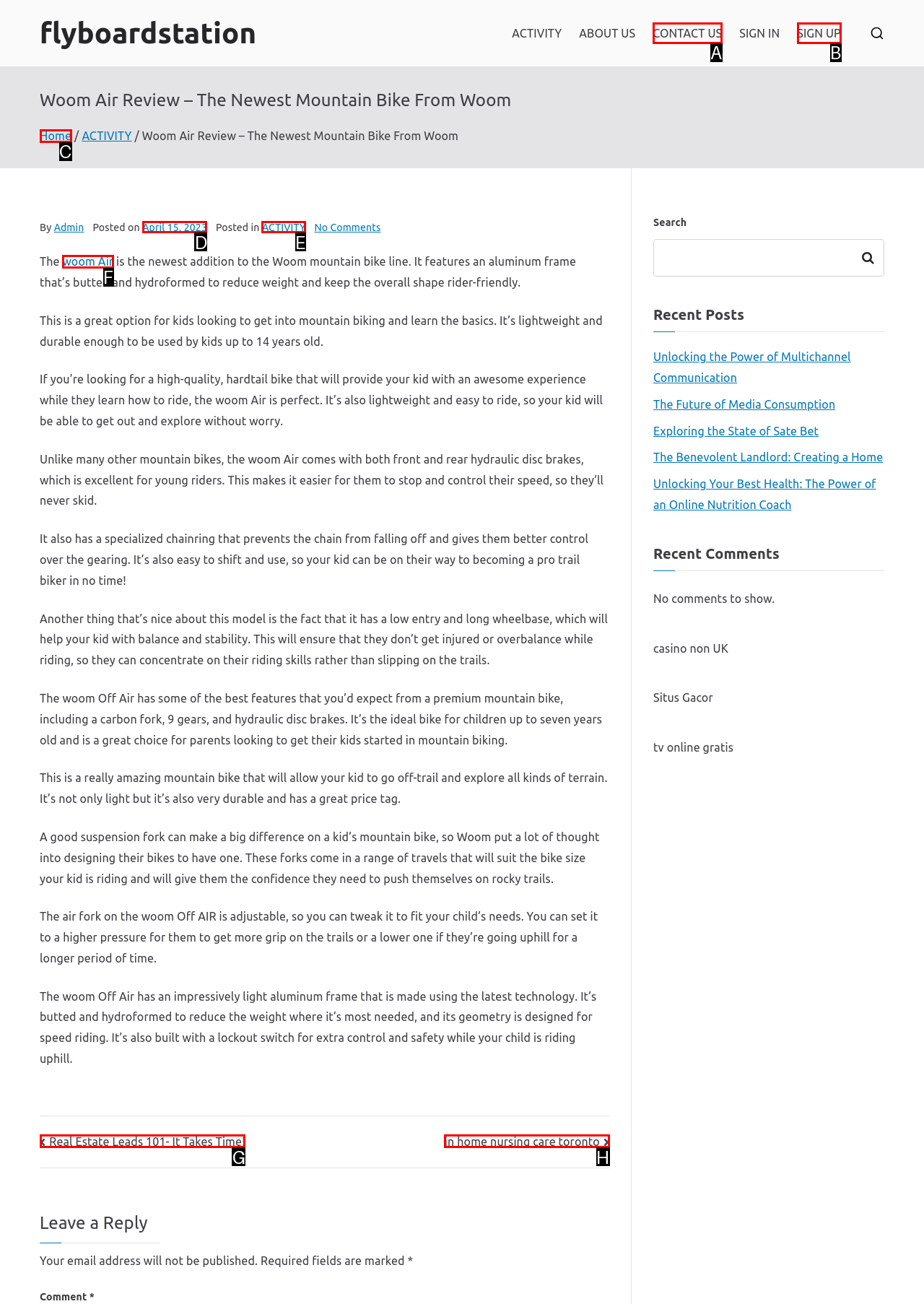Refer to the description: April 15, 2023April 15, 2023 and choose the option that best fits. Provide the letter of that option directly from the options.

D